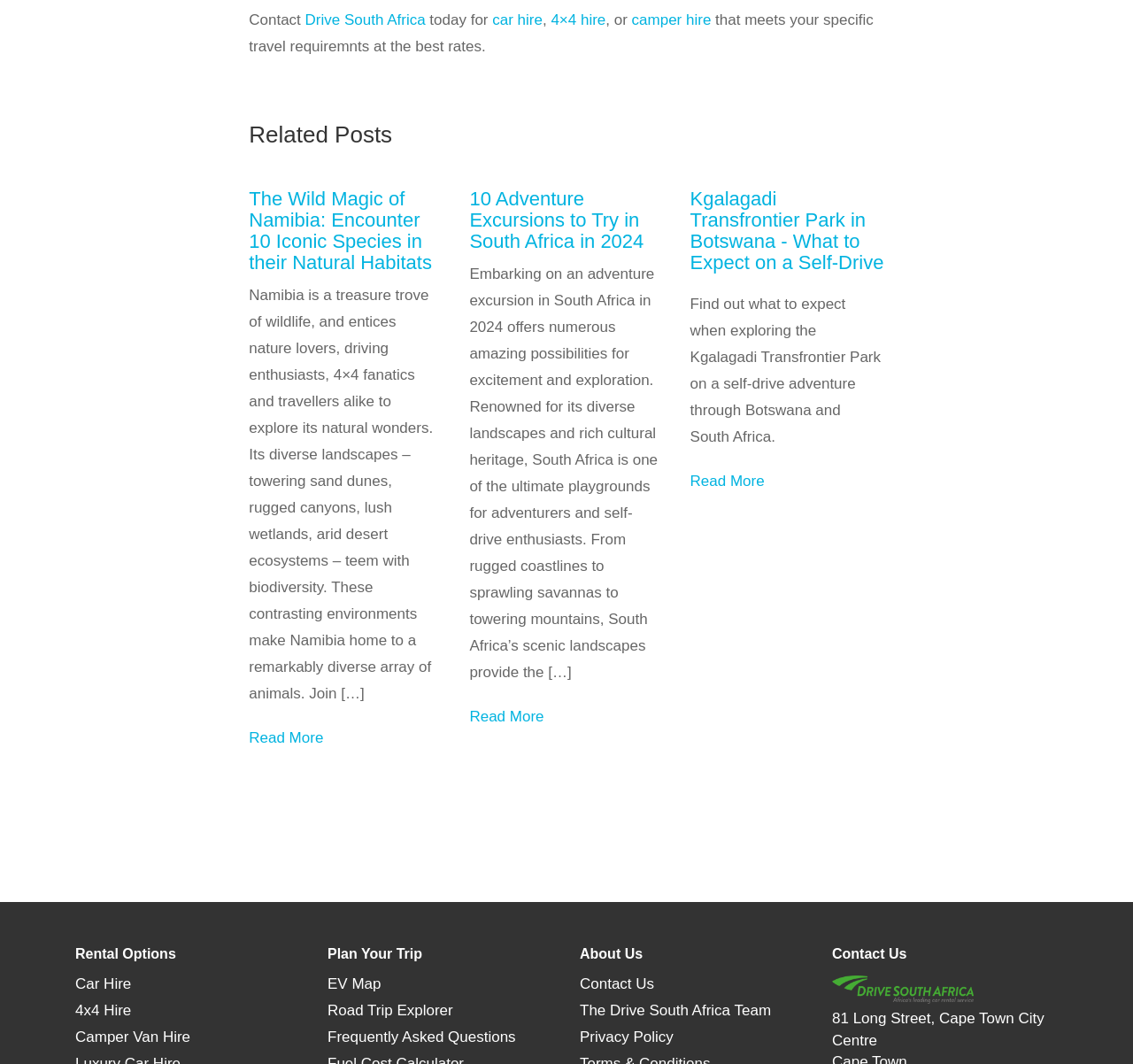What is the location of Drive South Africa?
Look at the screenshot and provide an in-depth answer.

The 'Contact Us' section provides the address of Drive South Africa, which is 81 Long Street, Cape Town City Centre.